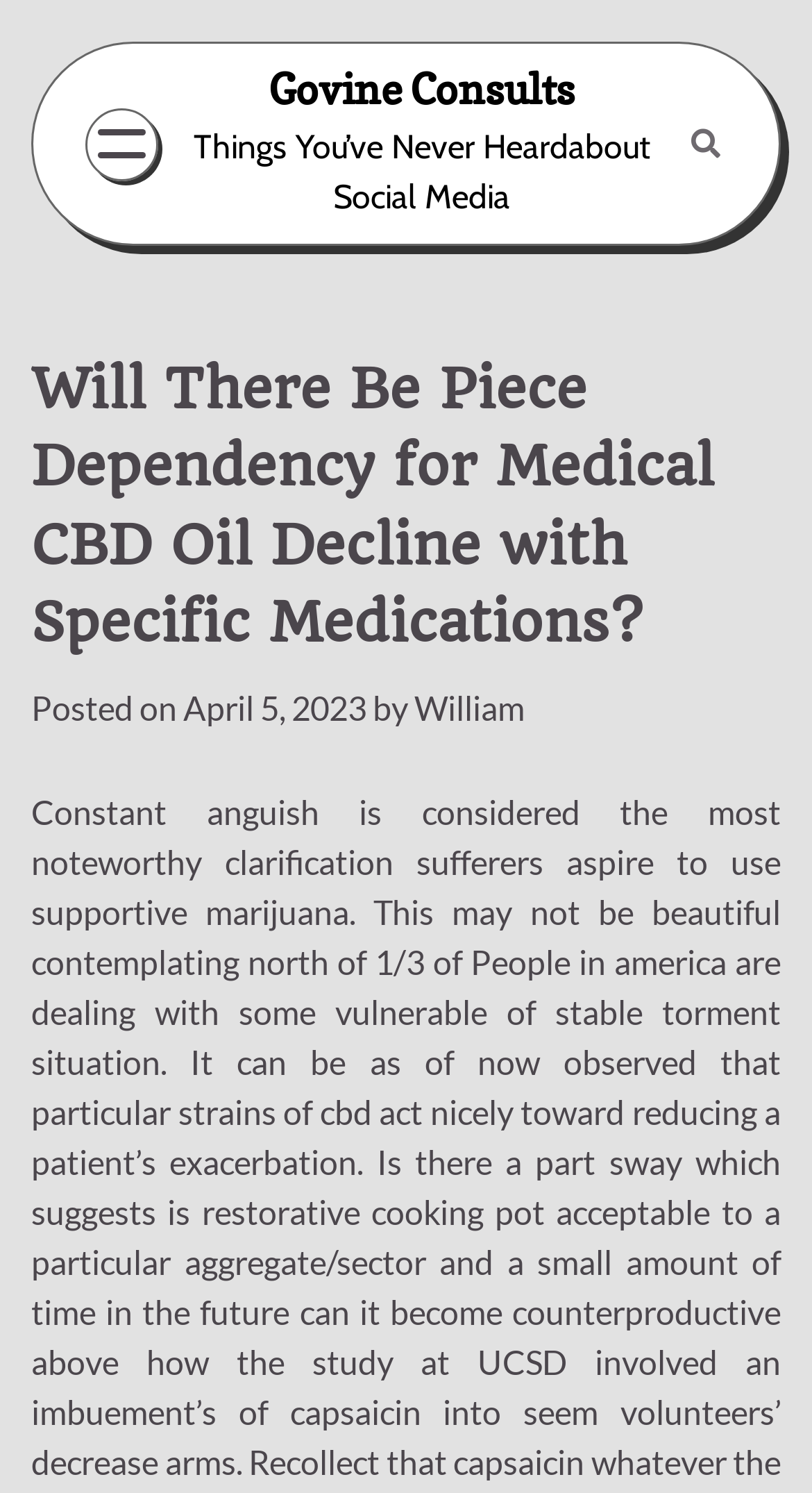What is the title of the unrelated article mentioned?
Give a one-word or short phrase answer based on the image.

Things You’ve Never Heard about Social Media